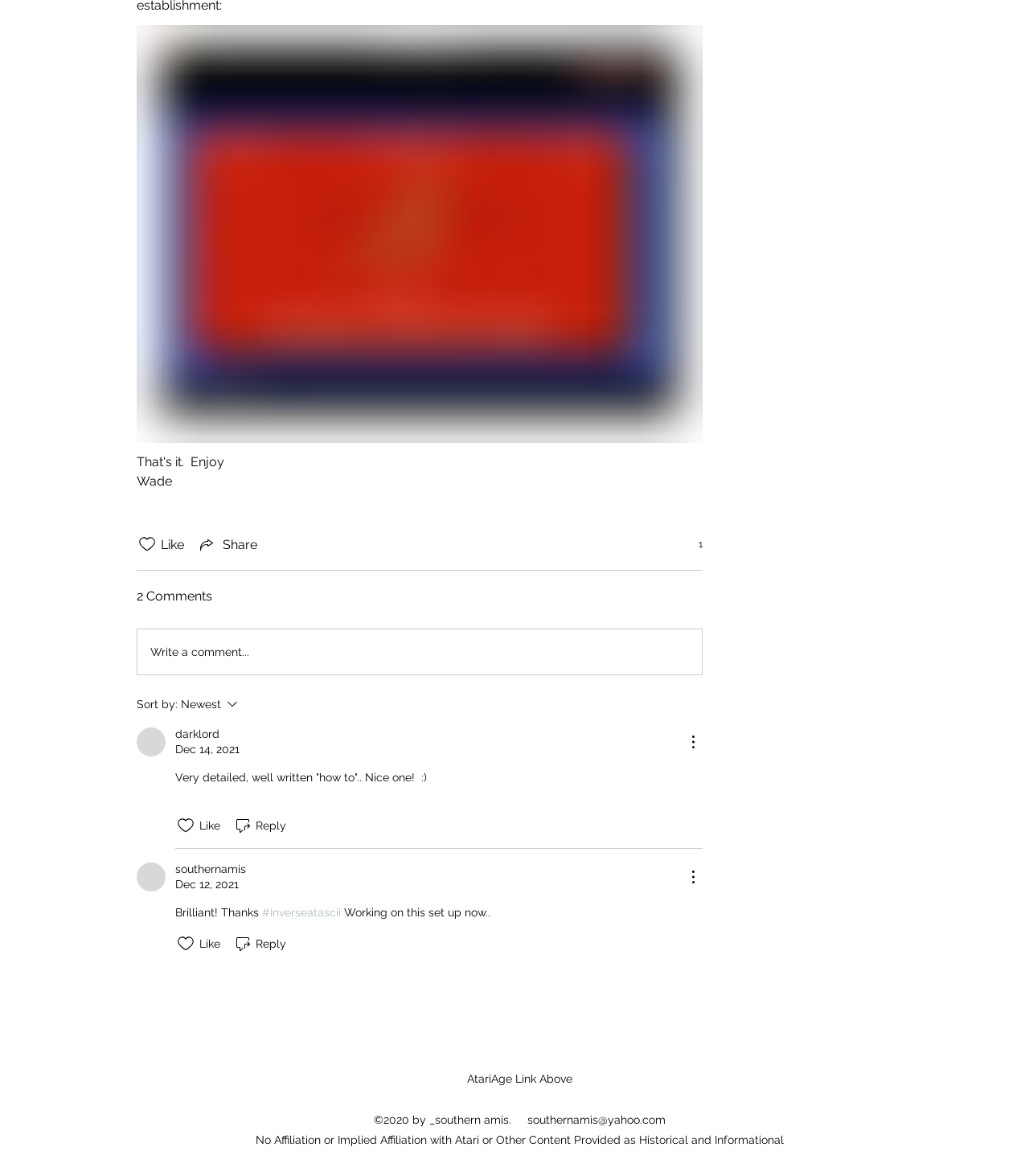Please determine the bounding box coordinates for the UI element described here. Use the format (top-left x, top-left y, bottom-right x, bottom-right y) with values bounded between 0 and 1: aria-label="southernamis" title="southernamis"

[0.133, 0.733, 0.161, 0.758]